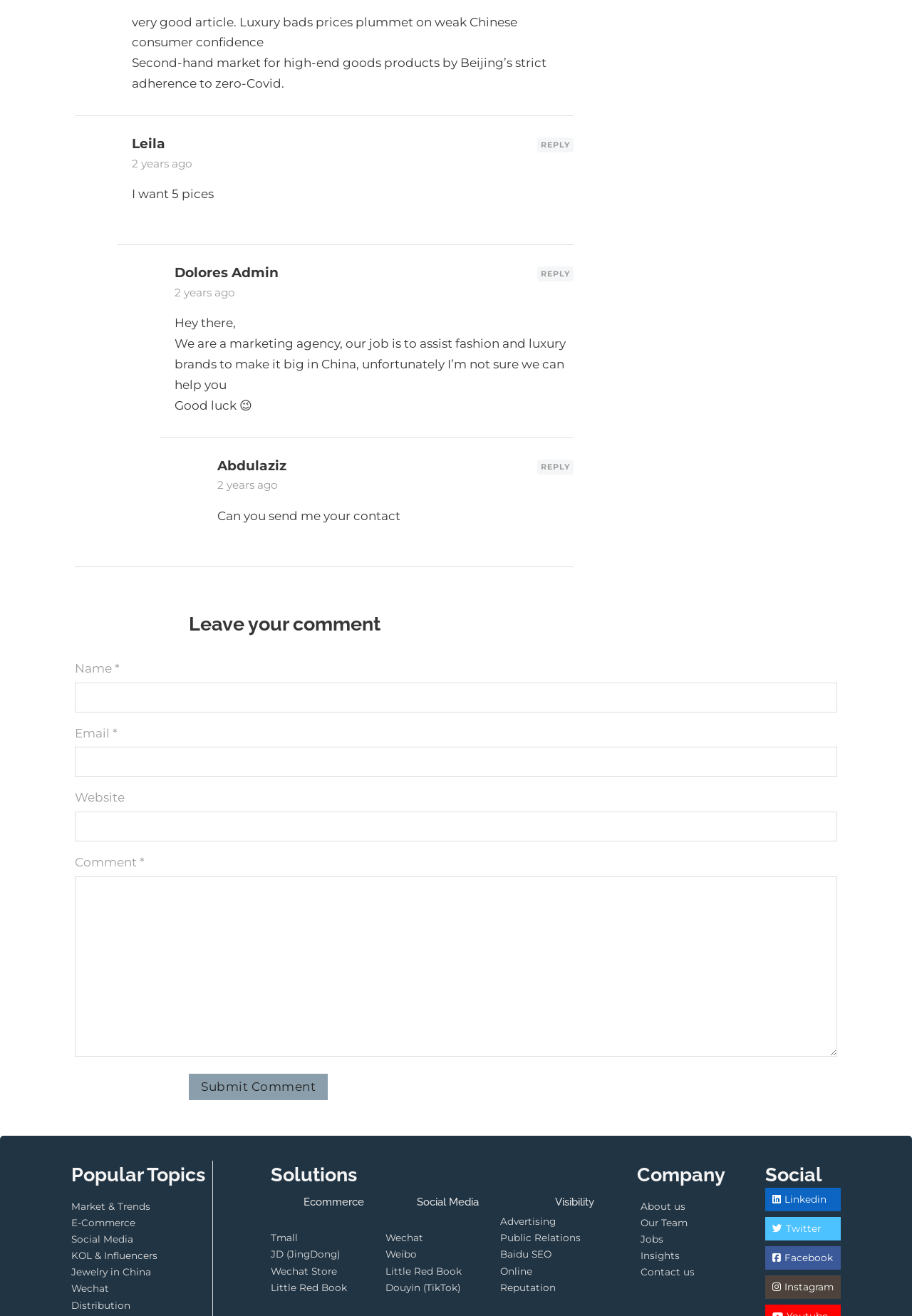Determine the bounding box coordinates for the clickable element to execute this instruction: "Contact us". Provide the coordinates as four float numbers between 0 and 1, i.e., [left, top, right, bottom].

[0.703, 0.961, 0.77, 0.973]